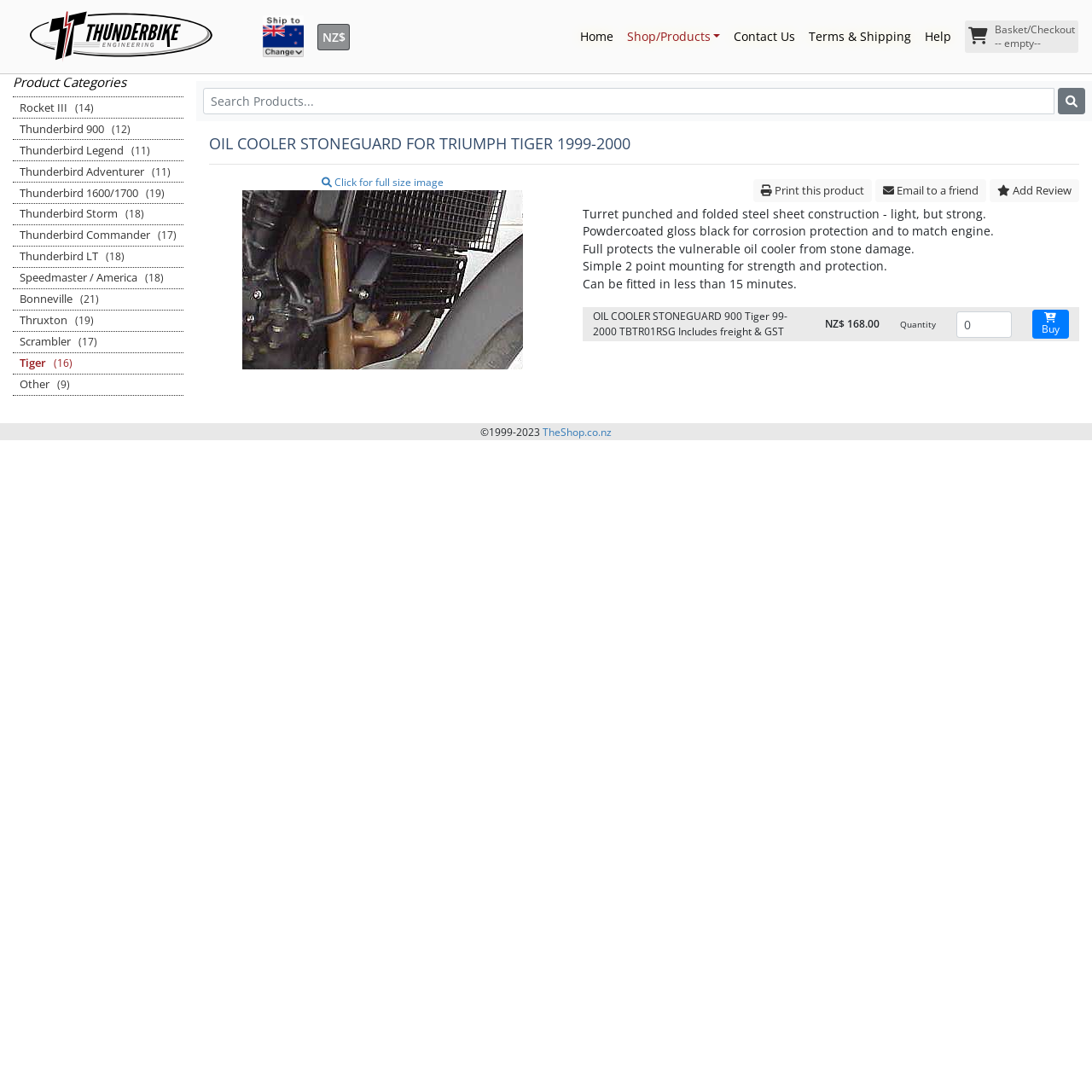Given the webpage screenshot and the description, determine the bounding box coordinates (top-left x, top-left y, bottom-right x, bottom-right y) that define the location of the UI element matching this description: Email to a friend

[0.802, 0.164, 0.903, 0.185]